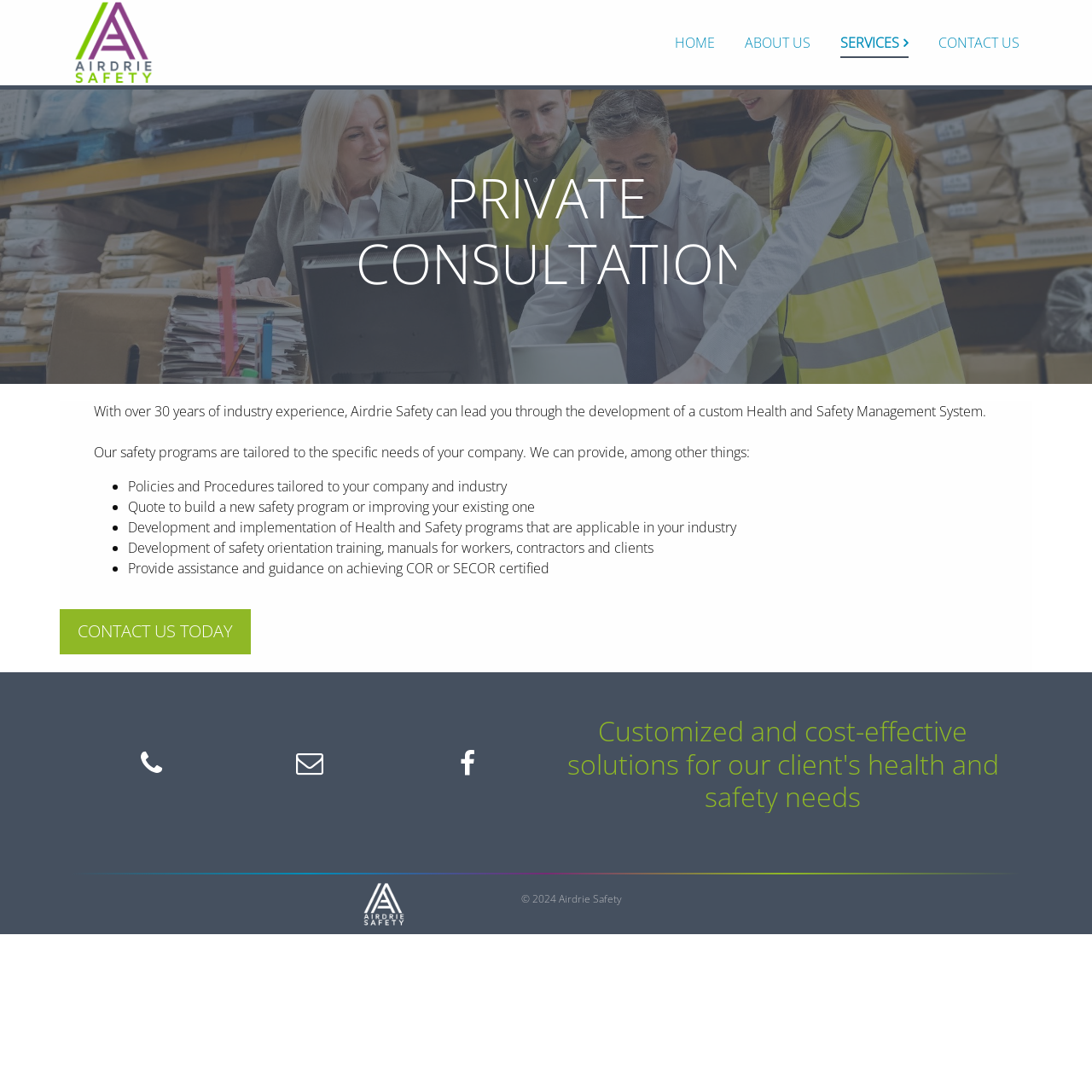What is the purpose of Airdrie Safety?
Please answer the question as detailed as possible.

The purpose of Airdrie Safety can be inferred from the text 'With over 30 years of industry experience, Airdrie Safety can lead you through the development of a custom Health and Safety Management System.' which indicates that the company provides health and safety management services.